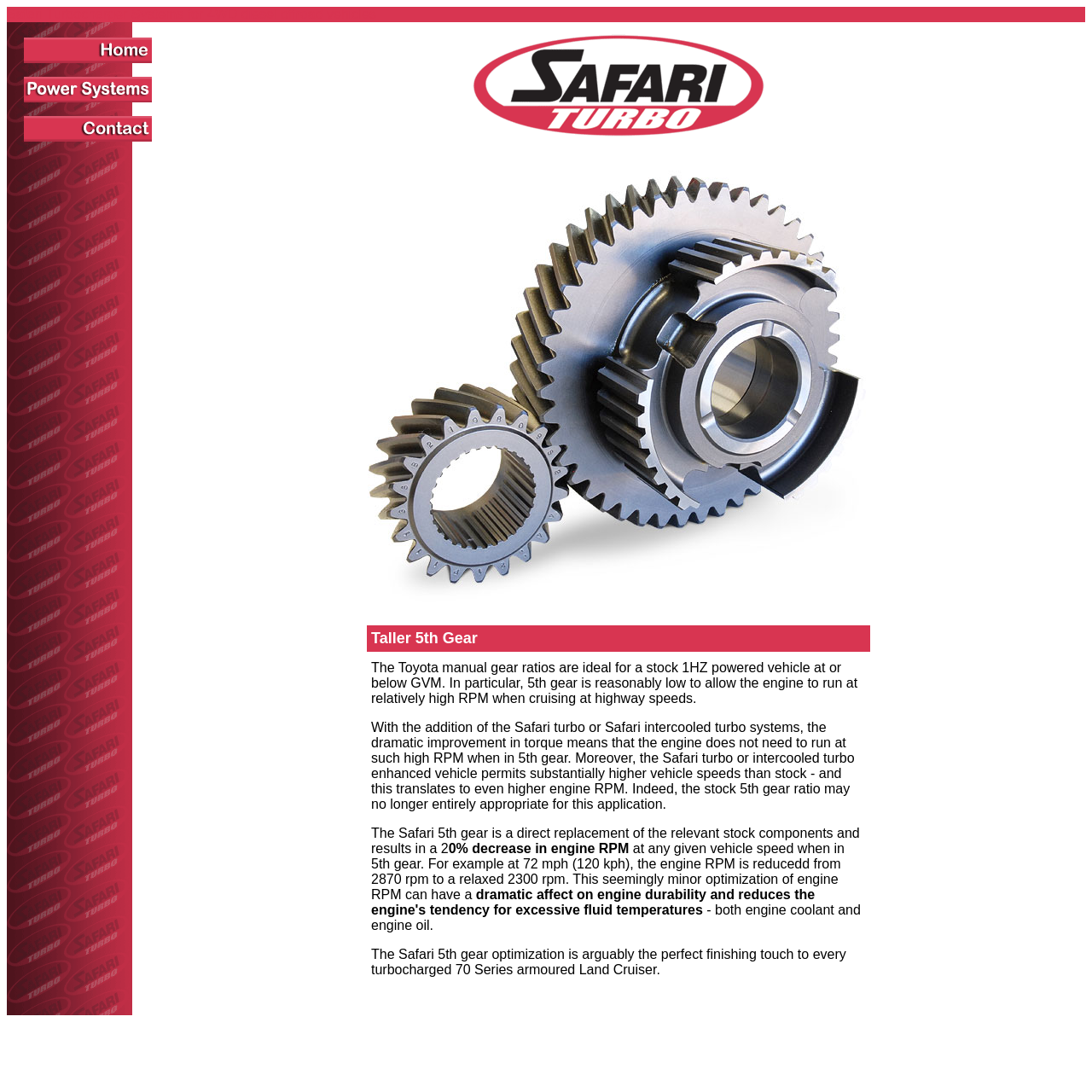What type of vehicle is this webpage about?
Using the screenshot, give a one-word or short phrase answer.

Toyota Land Cruiser